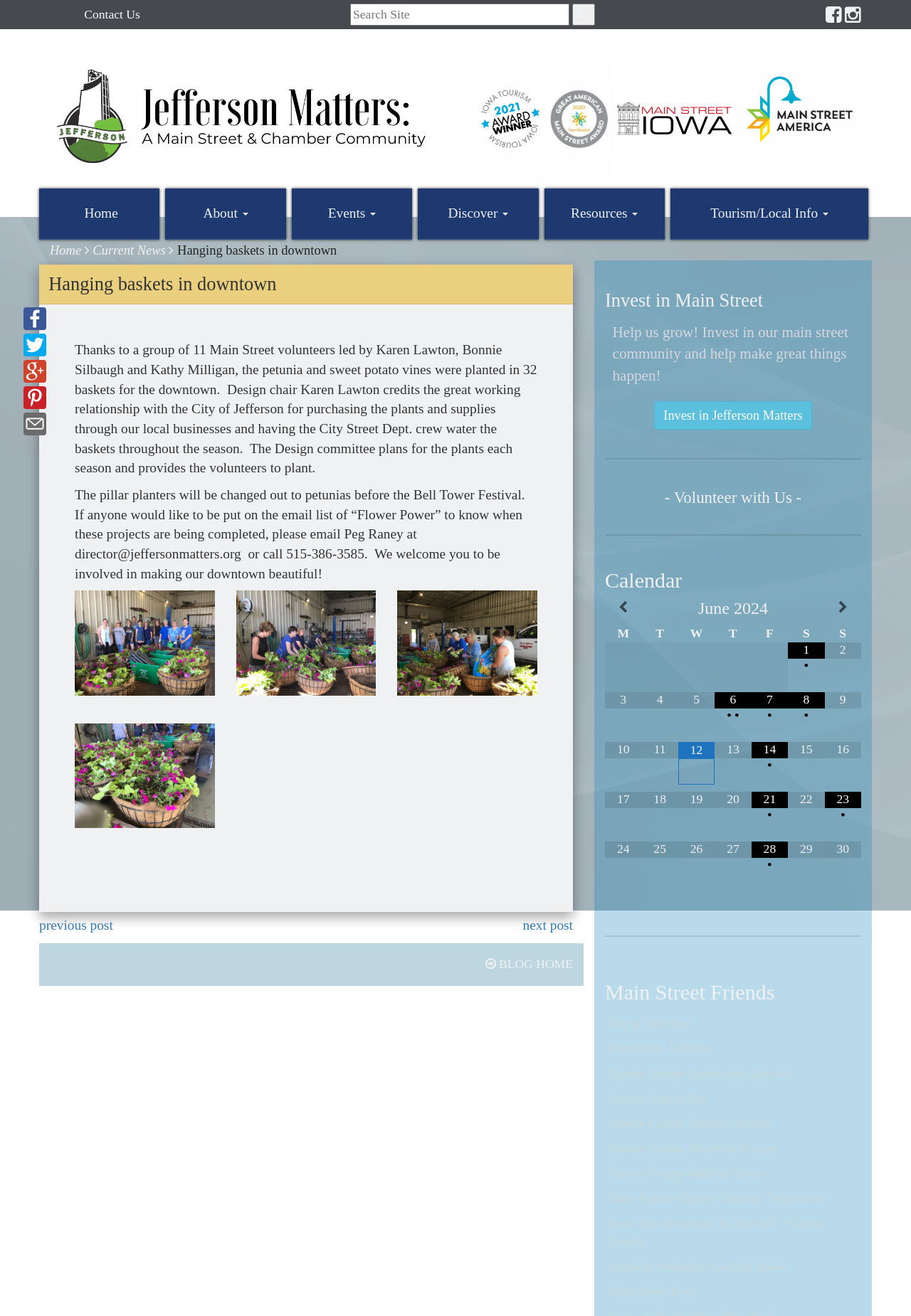Determine the bounding box coordinates of the region I should click to achieve the following instruction: "Search for something". Ensure the bounding box coordinates are four float numbers between 0 and 1, i.e., [left, top, right, bottom].

[0.384, 0.003, 0.625, 0.02]